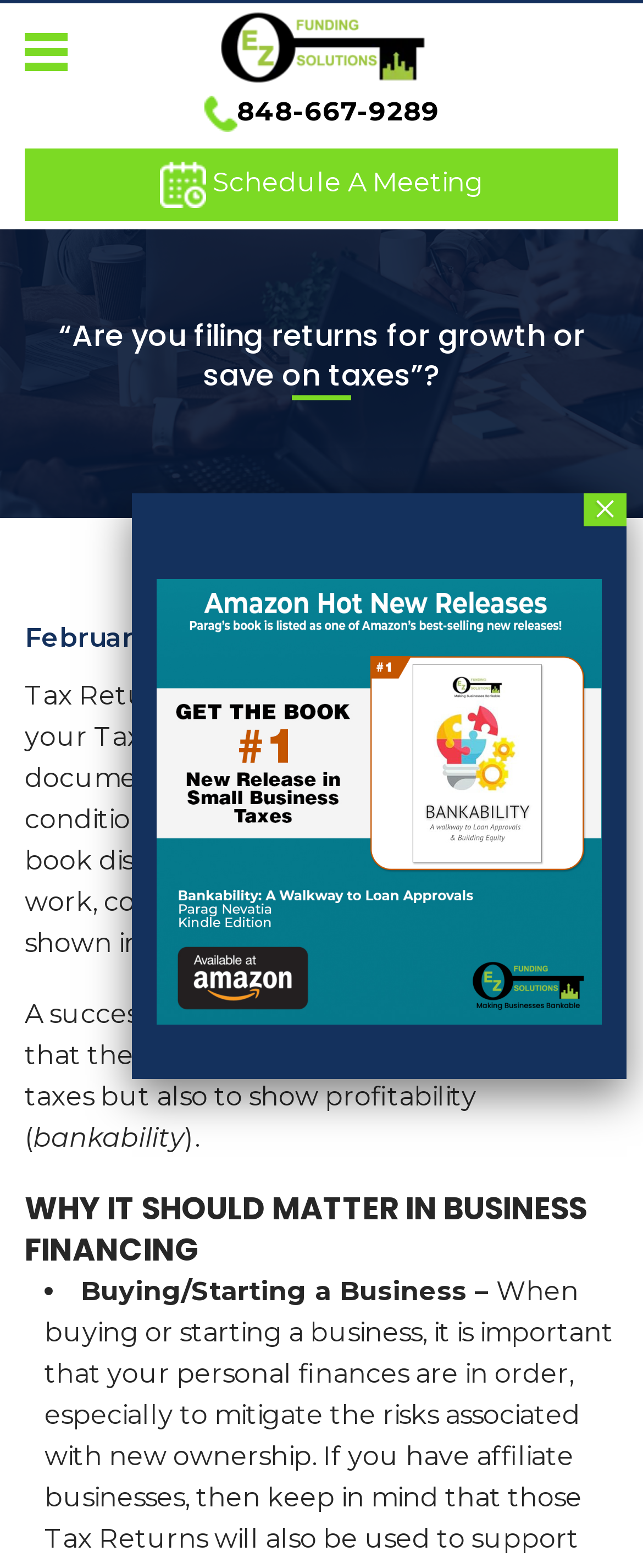What is the purpose of tax returns?
With the help of the image, please provide a detailed response to the question.

I inferred this from the static text element that says 'Tax Returns are NOT just about saving on your Tax obligations – it is literally the only document that reveals and proves the condition of your Business.' which suggests that tax returns serve a purpose beyond just saving on taxes.